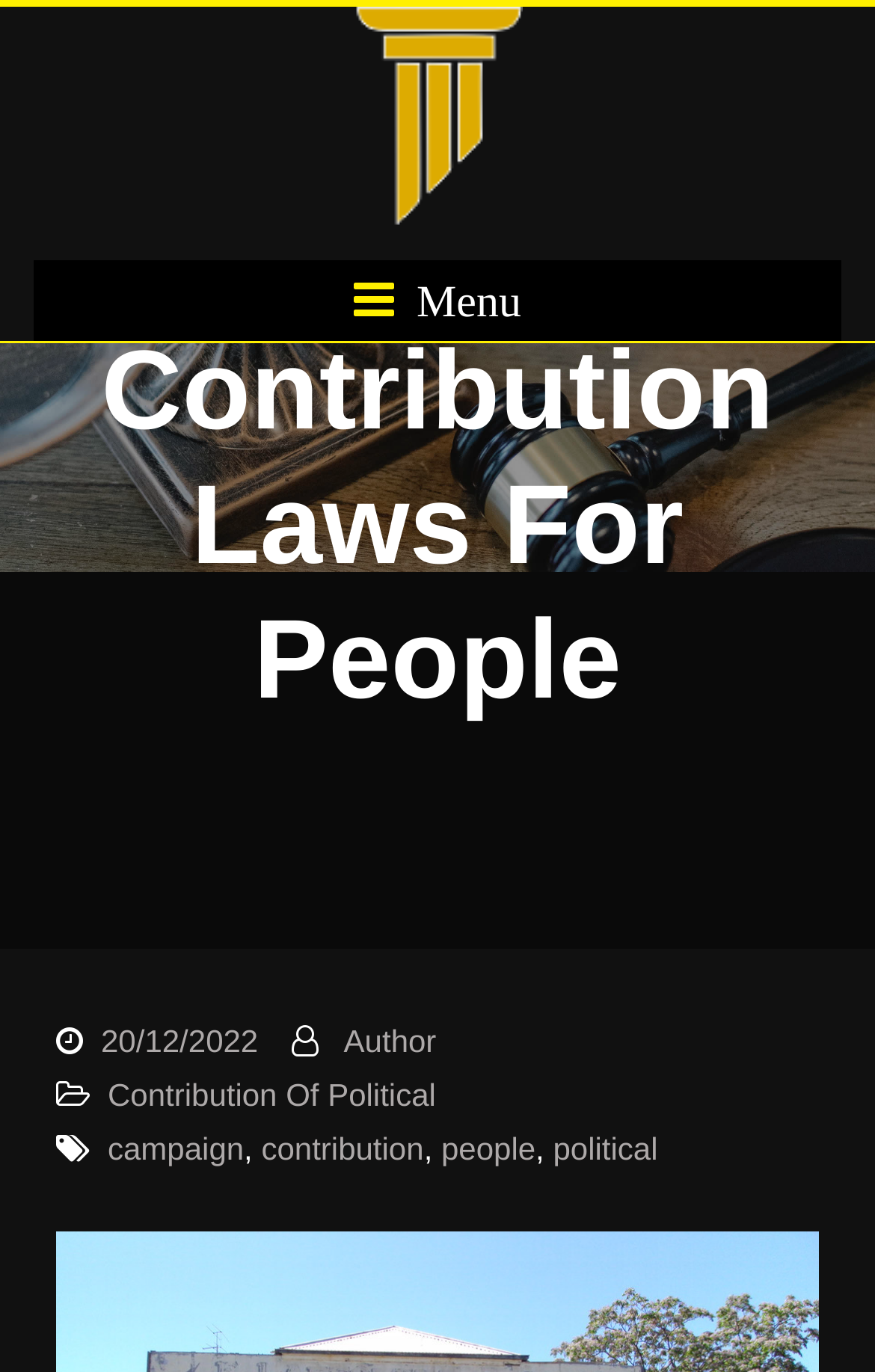Identify and extract the main heading from the webpage.

Political Campaign Contribution Laws For People